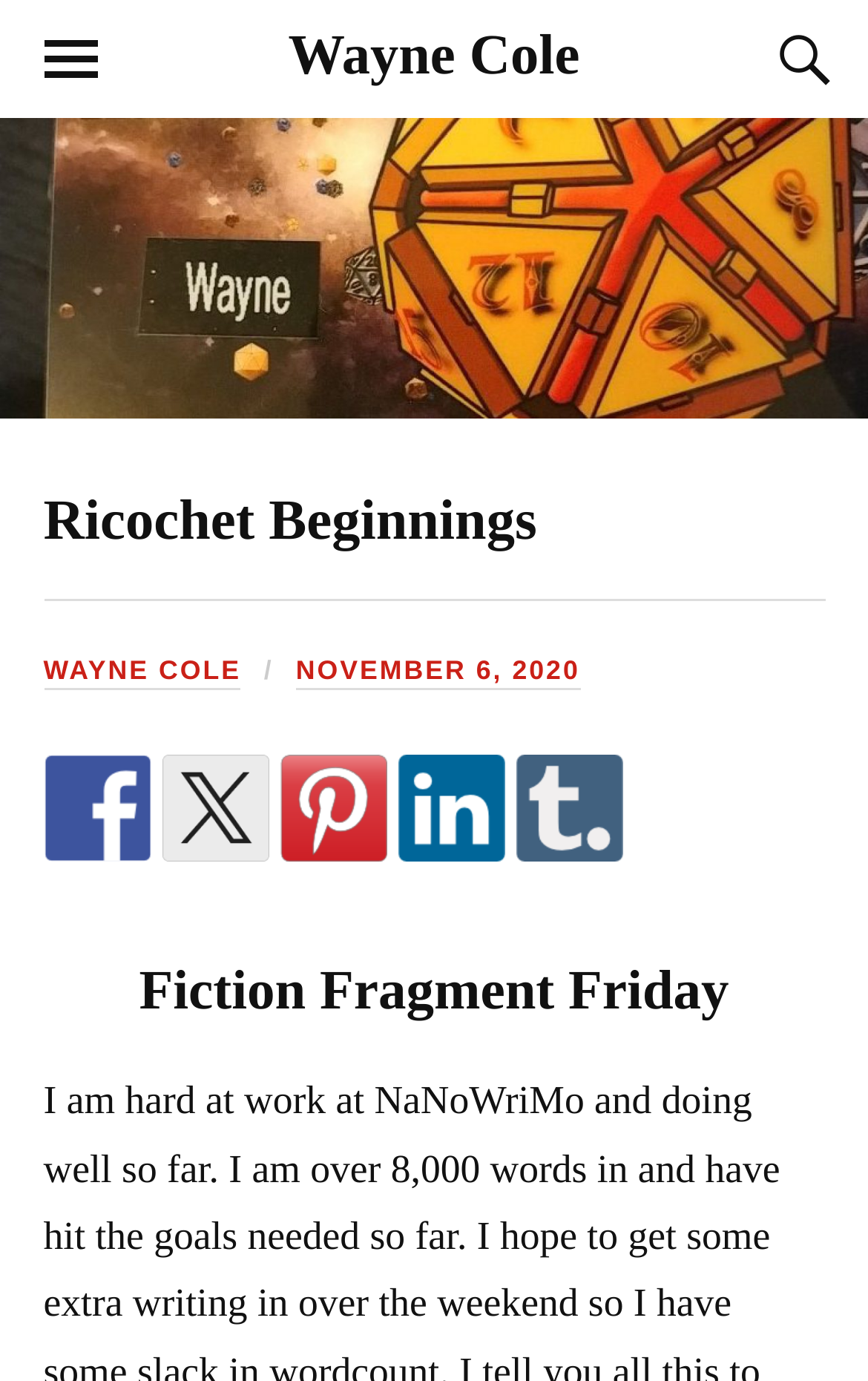From the given element description: "Wayne Cole", find the bounding box for the UI element. Provide the coordinates as four float numbers between 0 and 1, in the order [left, top, right, bottom].

[0.332, 0.016, 0.668, 0.063]